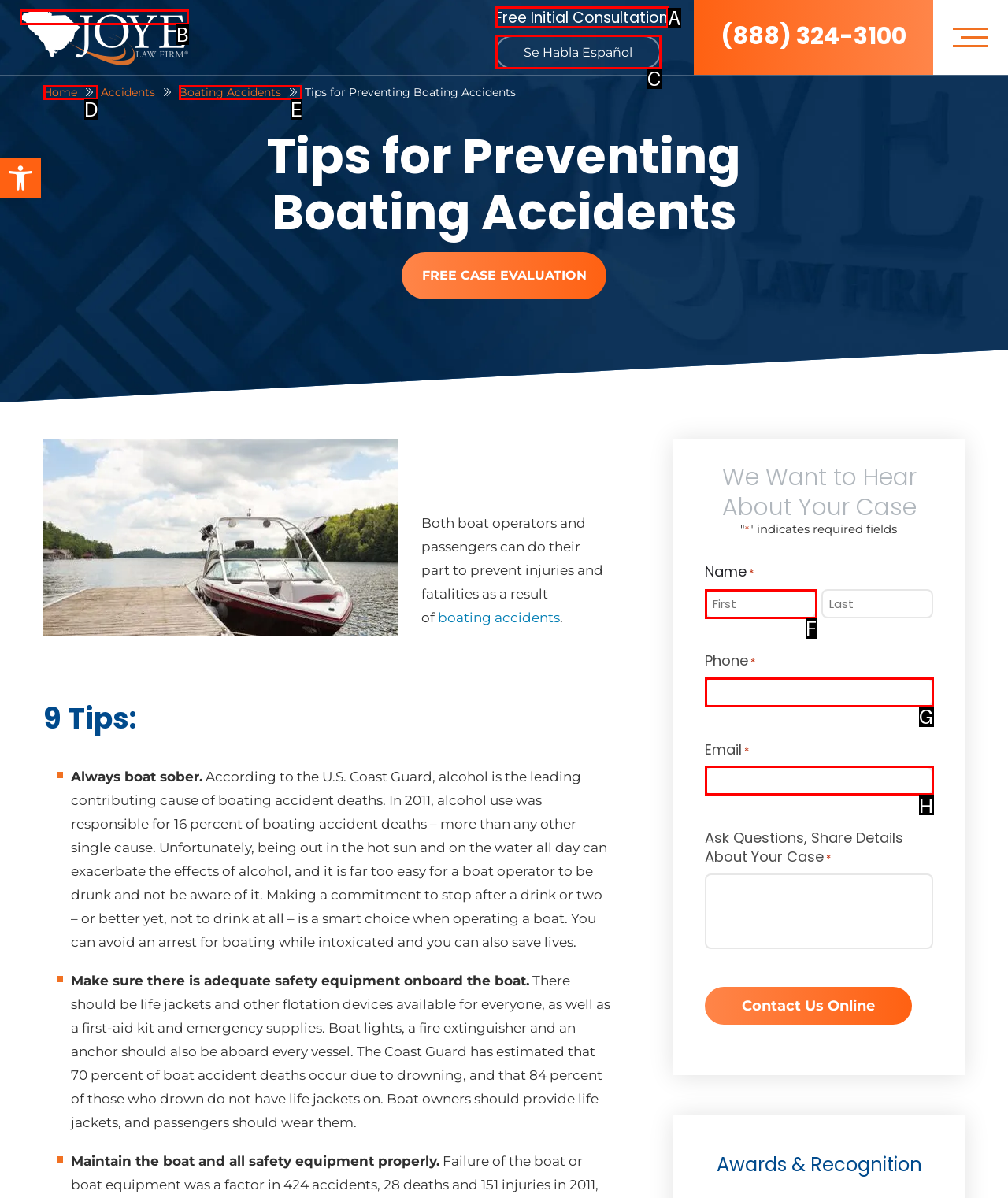Match the description to the correct option: Se Habla Español
Provide the letter of the matching option directly.

C